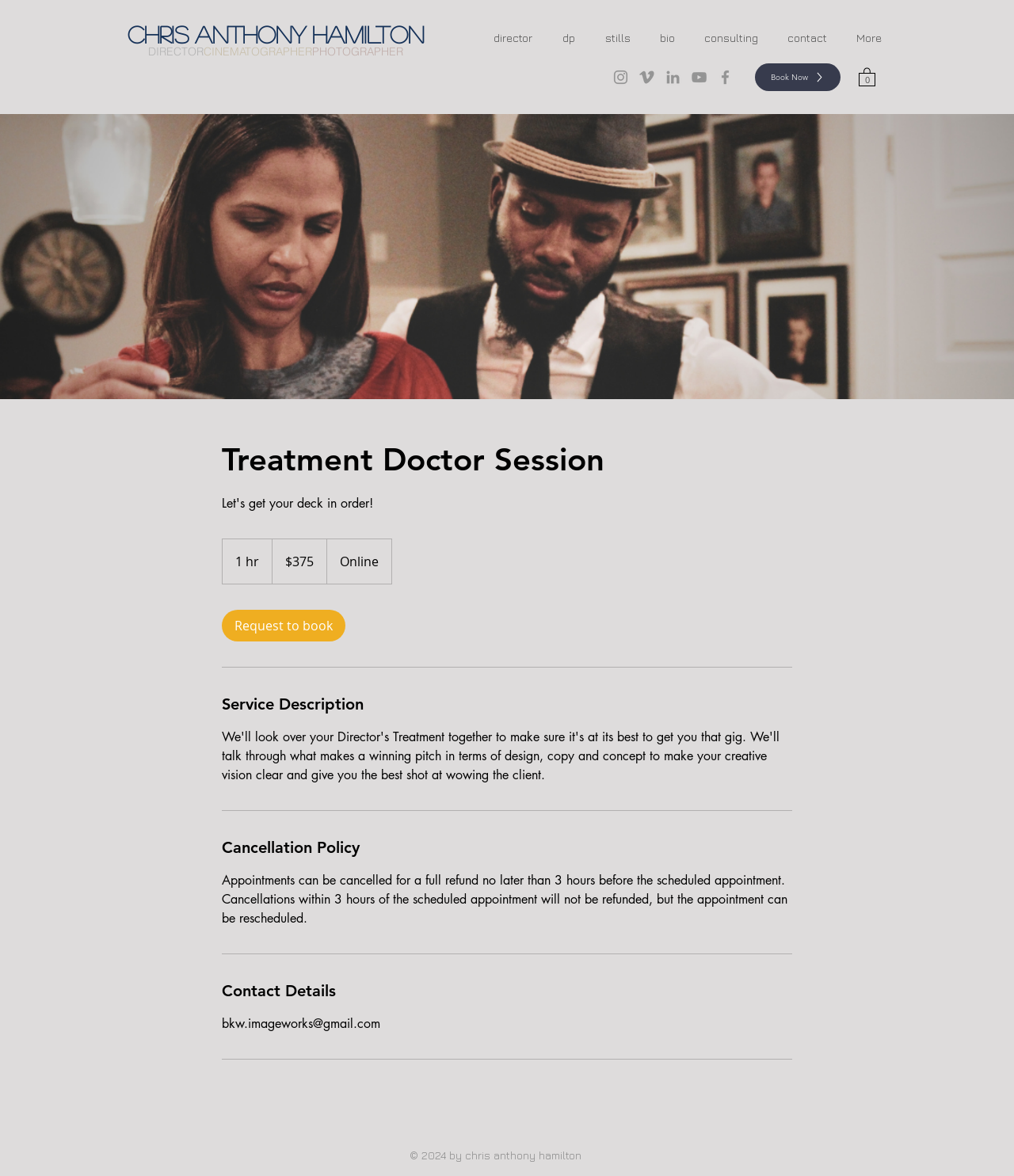Please find the bounding box coordinates of the element that you should click to achieve the following instruction: "View the service description". The coordinates should be presented as four float numbers between 0 and 1: [left, top, right, bottom].

[0.219, 0.589, 0.781, 0.608]